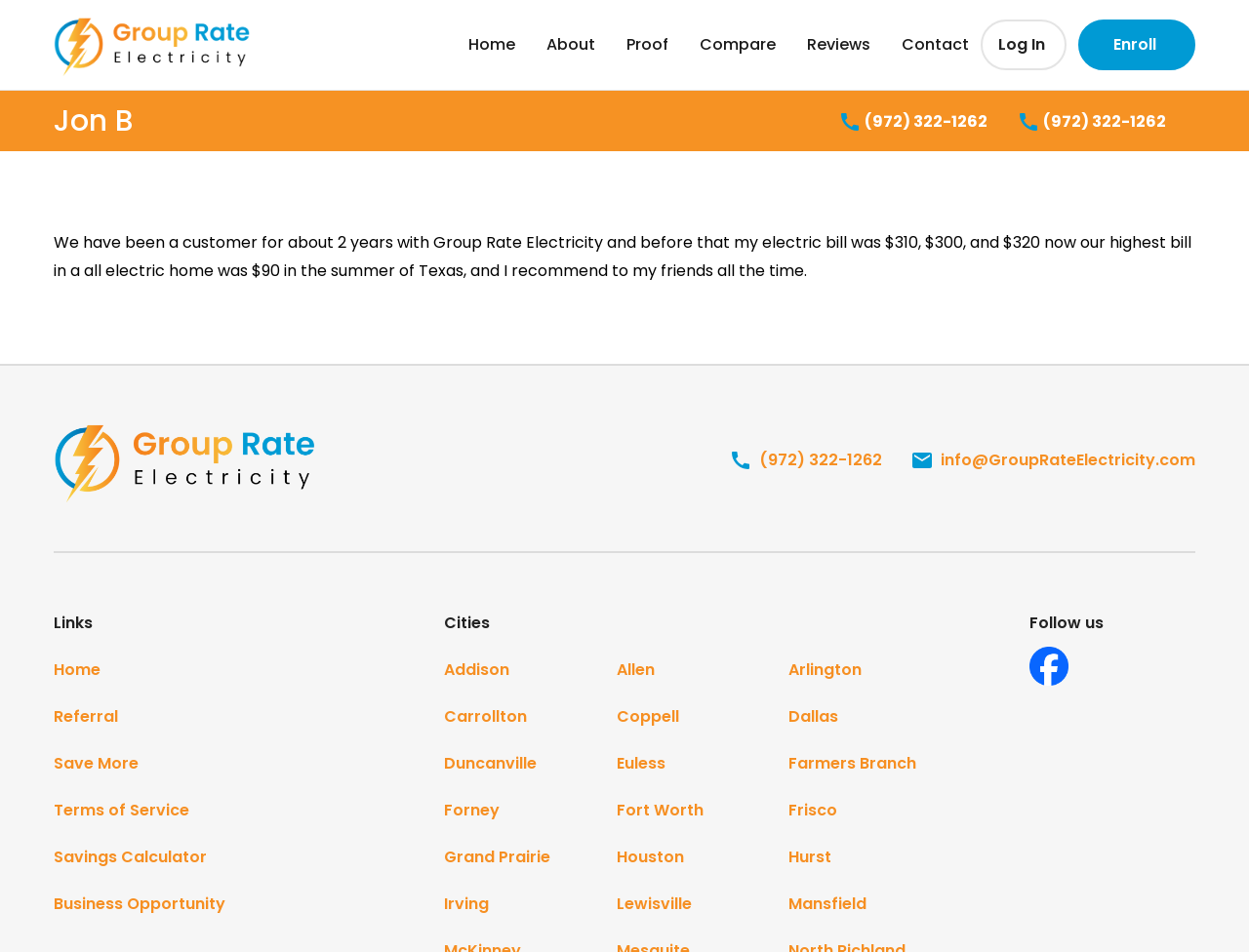How many cities are listed on the webpage?
Using the information from the image, answer the question thoroughly.

The webpage lists cities under the heading 'Cities'. By counting the links under this heading, we can see that there are 21 cities listed, including Addison, Allen, Arlington, and so on.